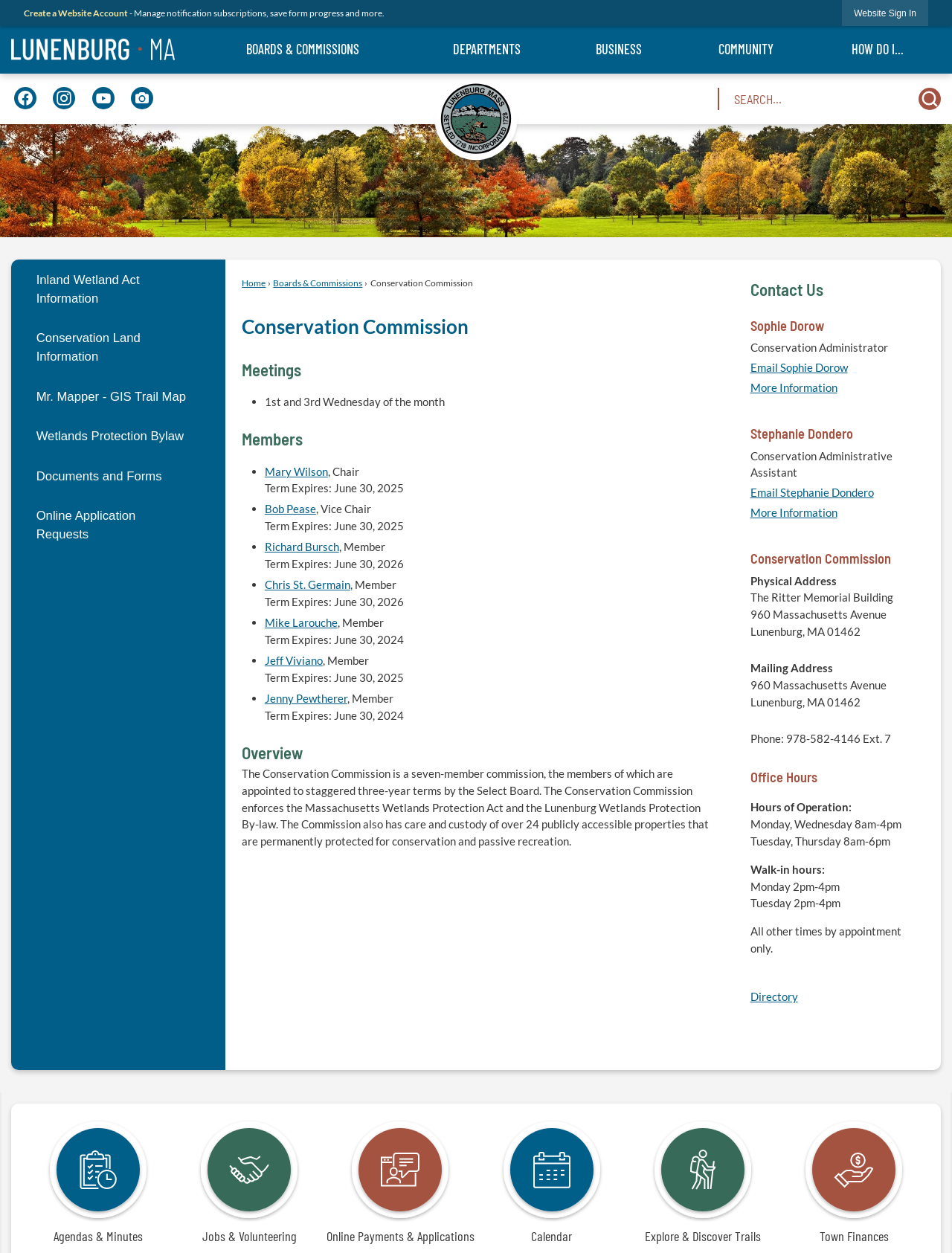Identify the bounding box coordinates necessary to click and complete the given instruction: "Contact Us".

[0.788, 0.223, 0.865, 0.239]